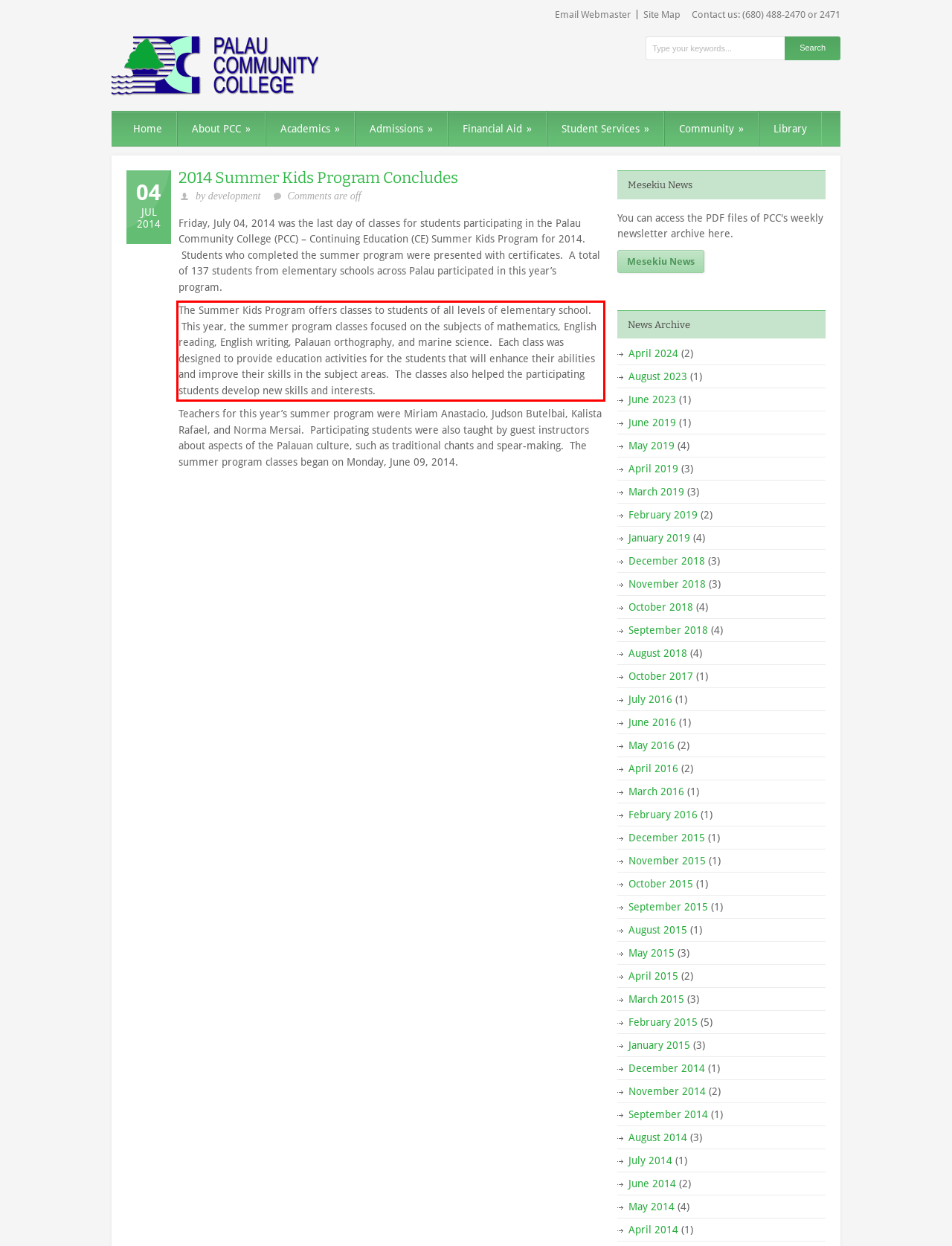Analyze the screenshot of the webpage that features a red bounding box and recognize the text content enclosed within this red bounding box.

The Summer Kids Program offers classes to students of all levels of elementary school. This year, the summer program classes focused on the subjects of mathematics, English reading, English writing, Palauan orthography, and marine science. Each class was designed to provide education activities for the students that will enhance their abilities and improve their skills in the subject areas. The classes also helped the participating students develop new skills and interests.